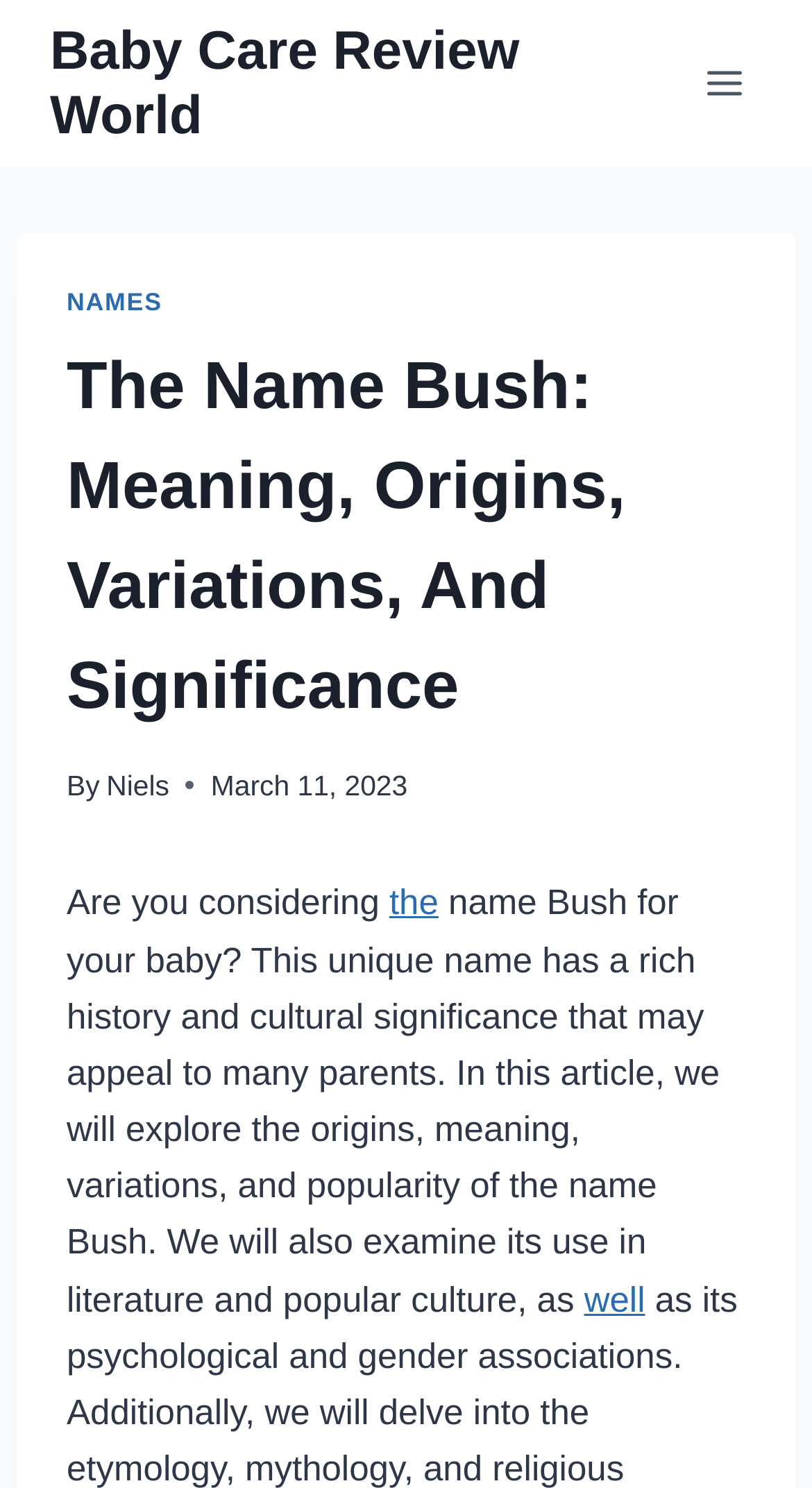Who wrote the article?
Based on the visual content, answer with a single word or a brief phrase.

Niels